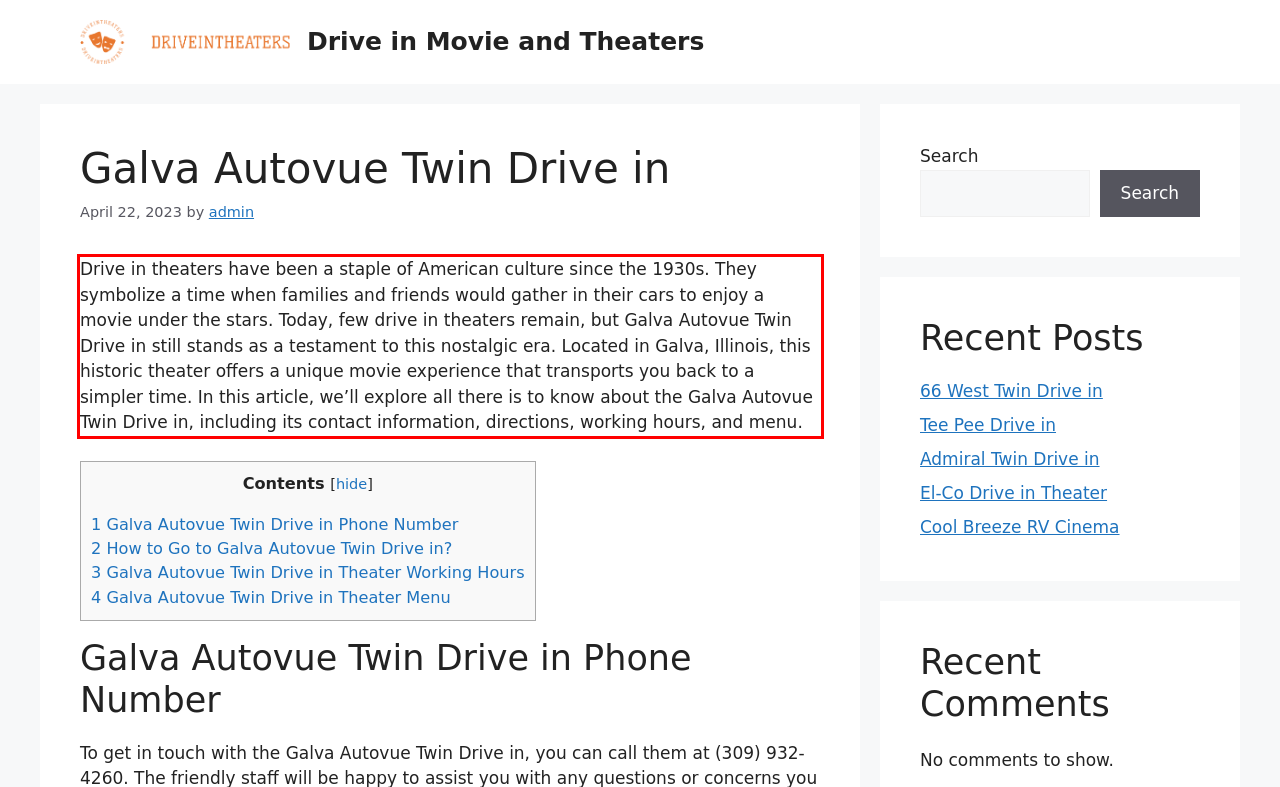There is a UI element on the webpage screenshot marked by a red bounding box. Extract and generate the text content from within this red box.

Drive in theaters have been a staple of American culture since the 1930s. They symbolize a time when families and friends would gather in their cars to enjoy a movie under the stars. Today, few drive in theaters remain, but Galva Autovue Twin Drive in still stands as a testament to this nostalgic era. Located in Galva, Illinois, this historic theater offers a unique movie experience that transports you back to a simpler time. In this article, we’ll explore all there is to know about the Galva Autovue Twin Drive in, including its contact information, directions, working hours, and menu.